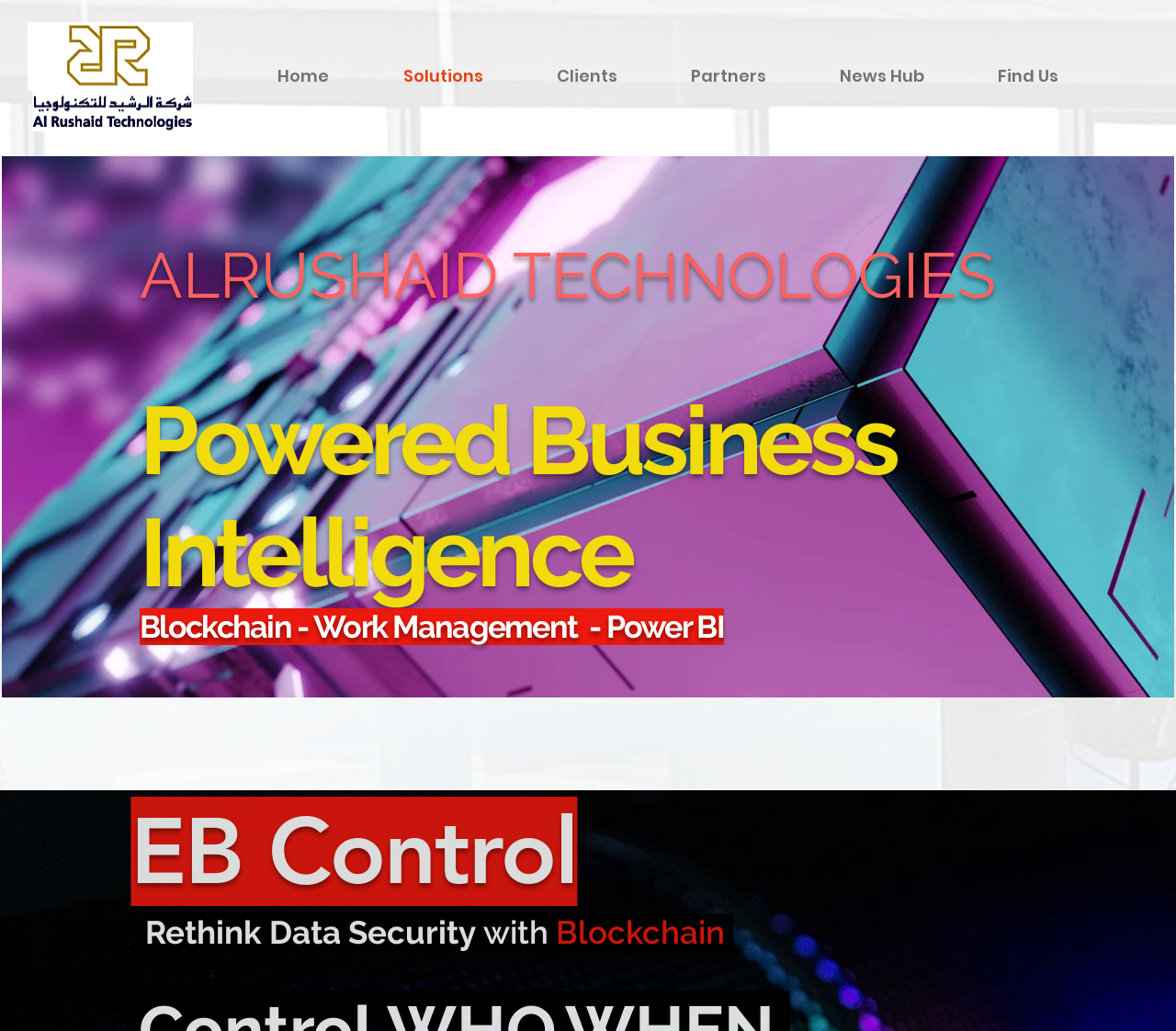What is the topic of the last heading?
Using the details shown in the screenshot, provide a comprehensive answer to the question.

I found the topic of the last heading by looking at the last heading element on the page, which says 'Rethink Data Security with Blockchain'. This suggests that the webpage is discussing the use of blockchain technology for data security.